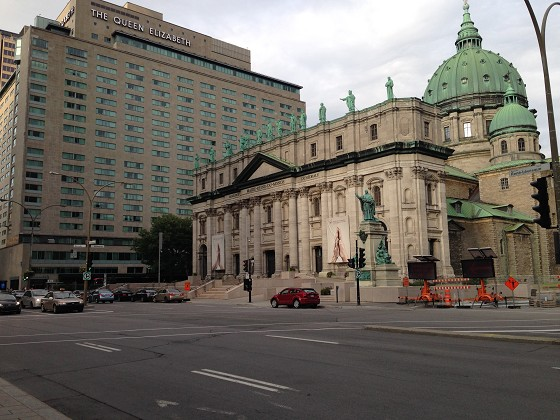Answer this question in one word or a short phrase: What is adjacent to the Fairmont Queen Elizabeth hotel?

A historic church